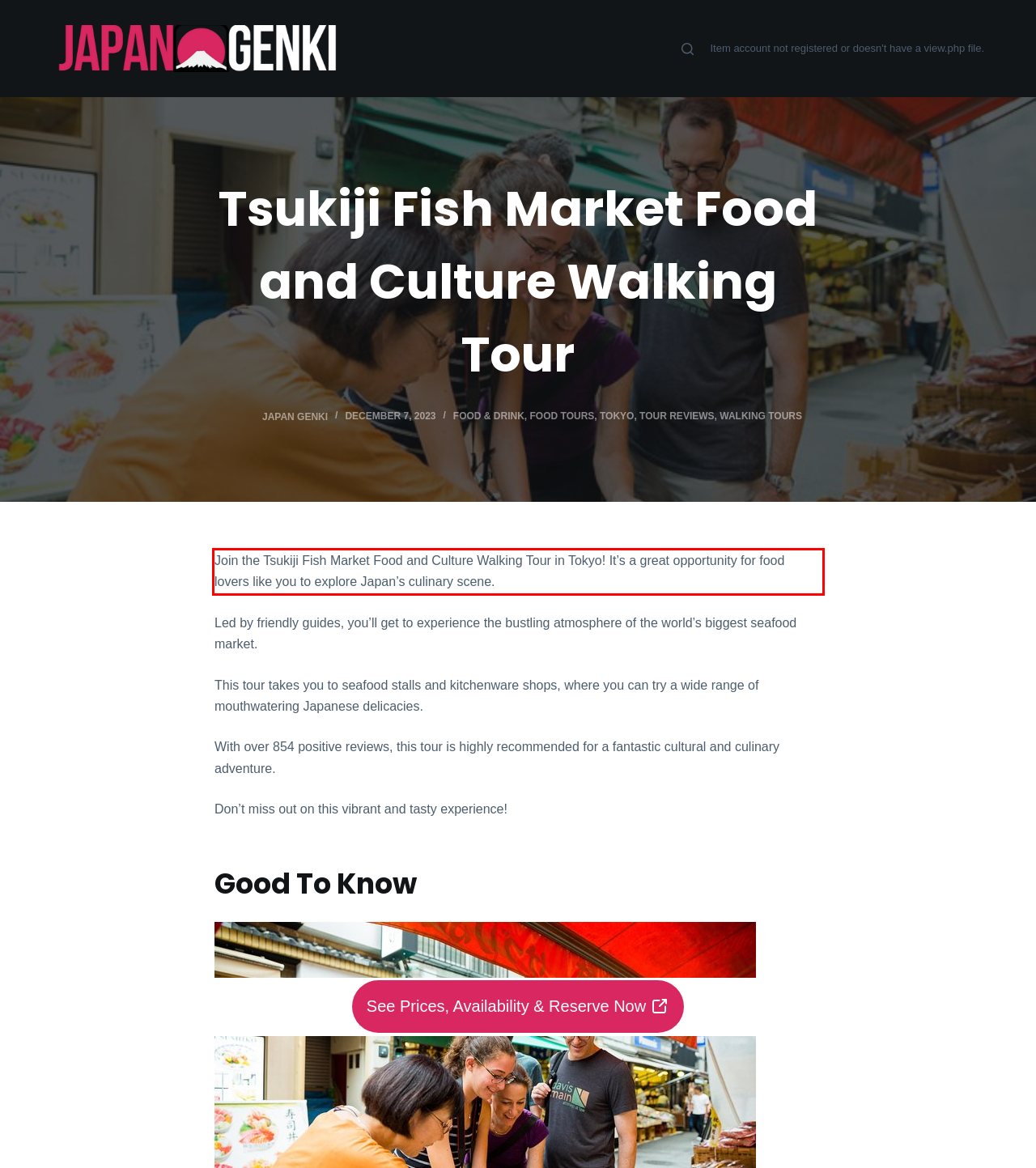Analyze the red bounding box in the provided webpage screenshot and generate the text content contained within.

Join the Tsukiji Fish Market Food and Culture Walking Tour in Tokyo! It’s a great opportunity for food lovers like you to explore Japan’s culinary scene.